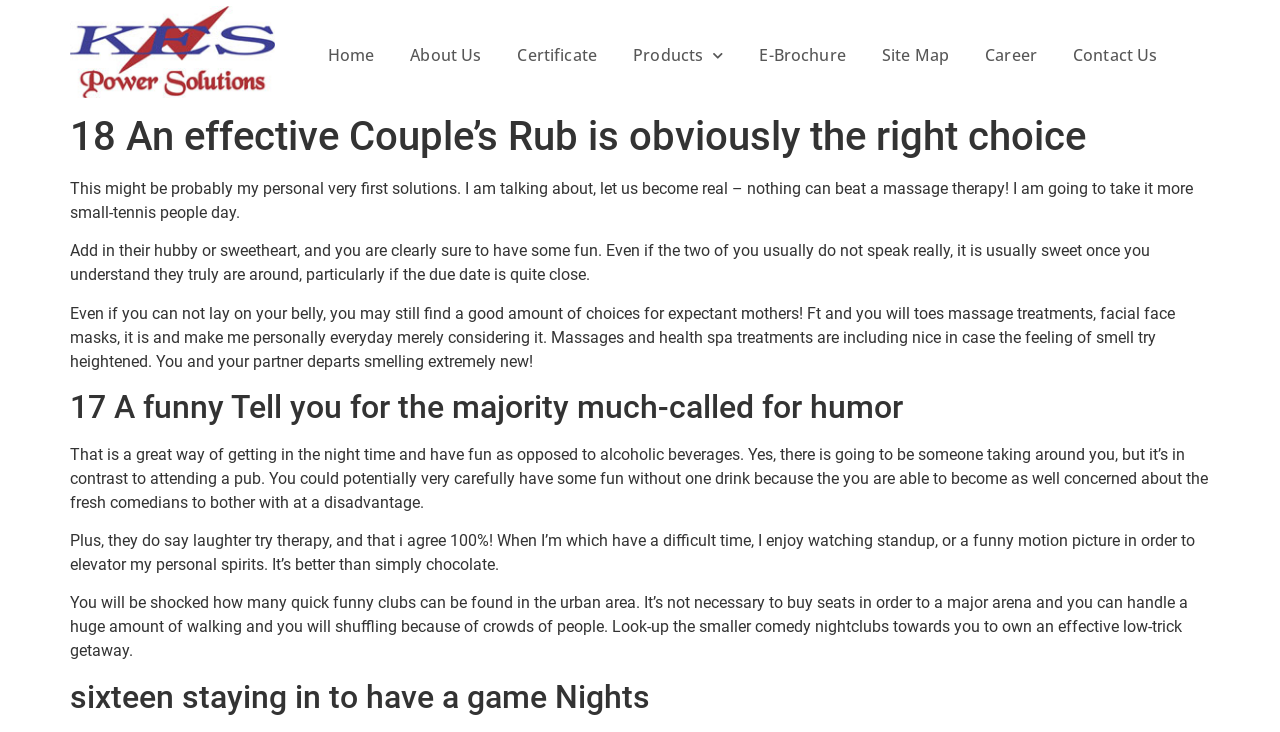Using the description: "Site Map", determine the UI element's bounding box coordinates. Ensure the coordinates are in the format of four float numbers between 0 and 1, i.e., [left, top, right, bottom].

[0.675, 0.051, 0.756, 0.1]